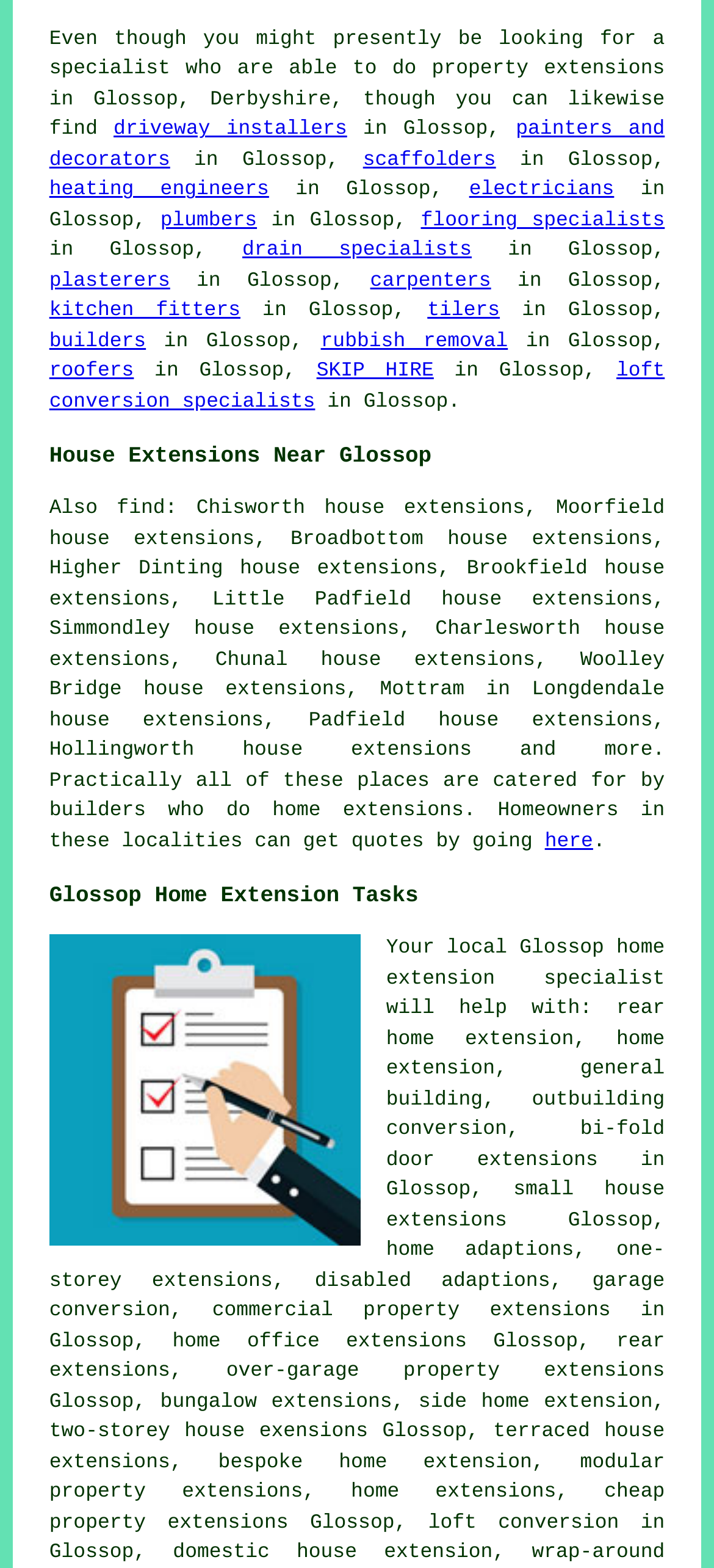Please determine the bounding box coordinates of the section I need to click to accomplish this instruction: "learn about rear extensions".

[0.069, 0.849, 0.931, 0.882]